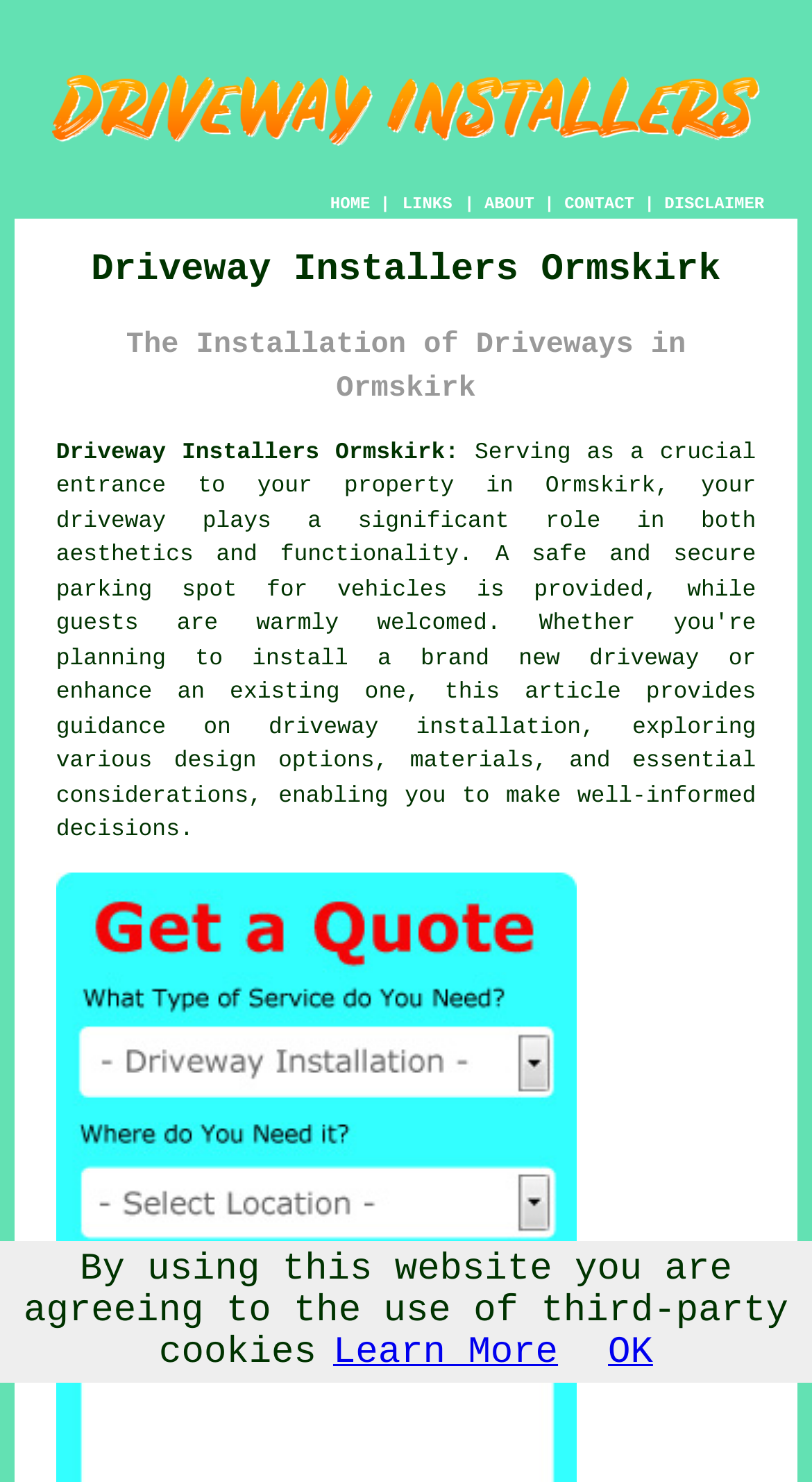Can you show the bounding box coordinates of the region to click on to complete the task described in the instruction: "Search for stock photography"?

None